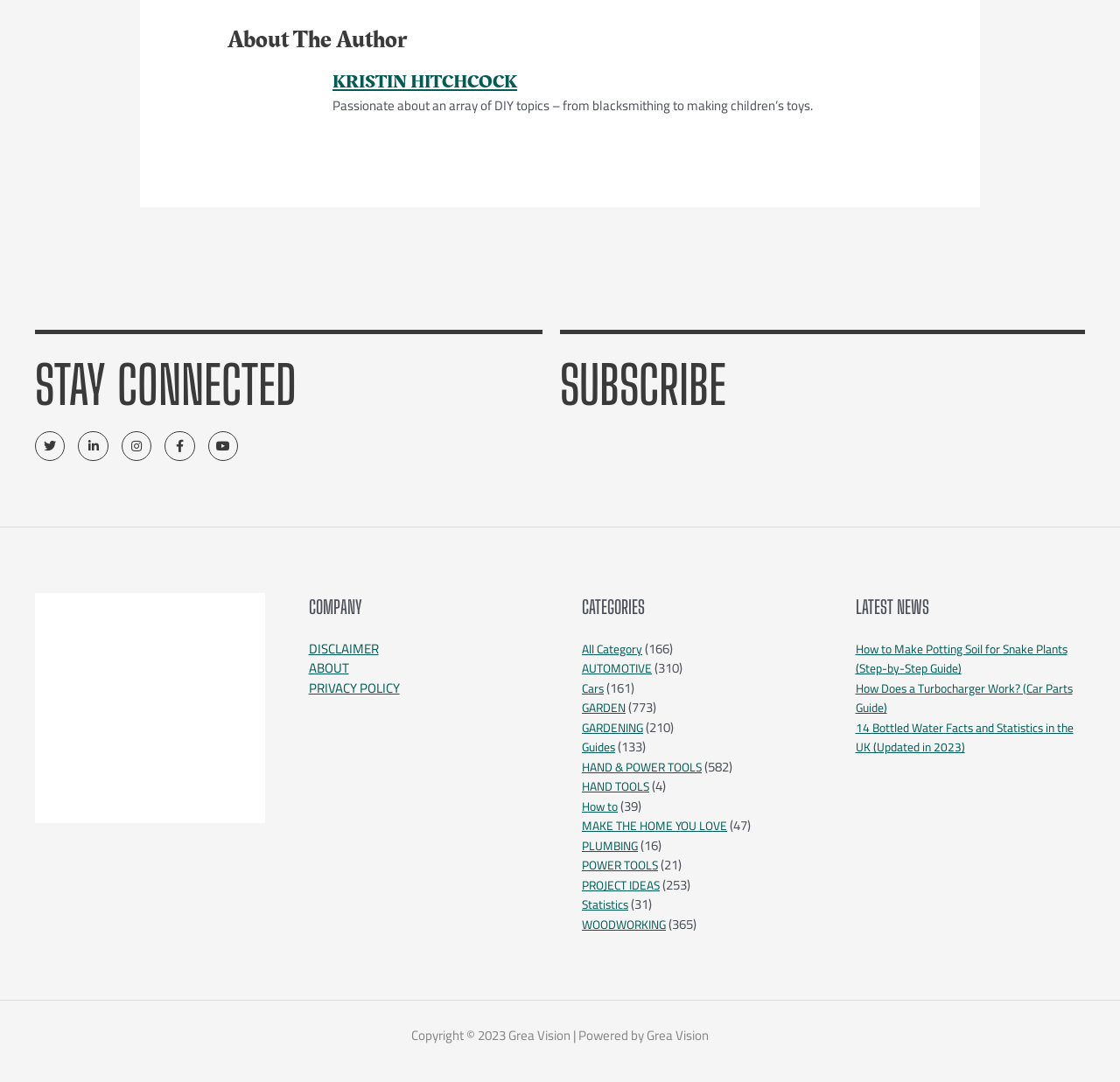Utilize the information from the image to answer the question in detail:
What is the category with the most articles?

The categories are listed in the 'CATEGORIES' section, which is a navigation element. Each category has a link and a number in parentheses, indicating the number of articles in that category. The category with the most articles is 'GARDEN', which has 773 articles.